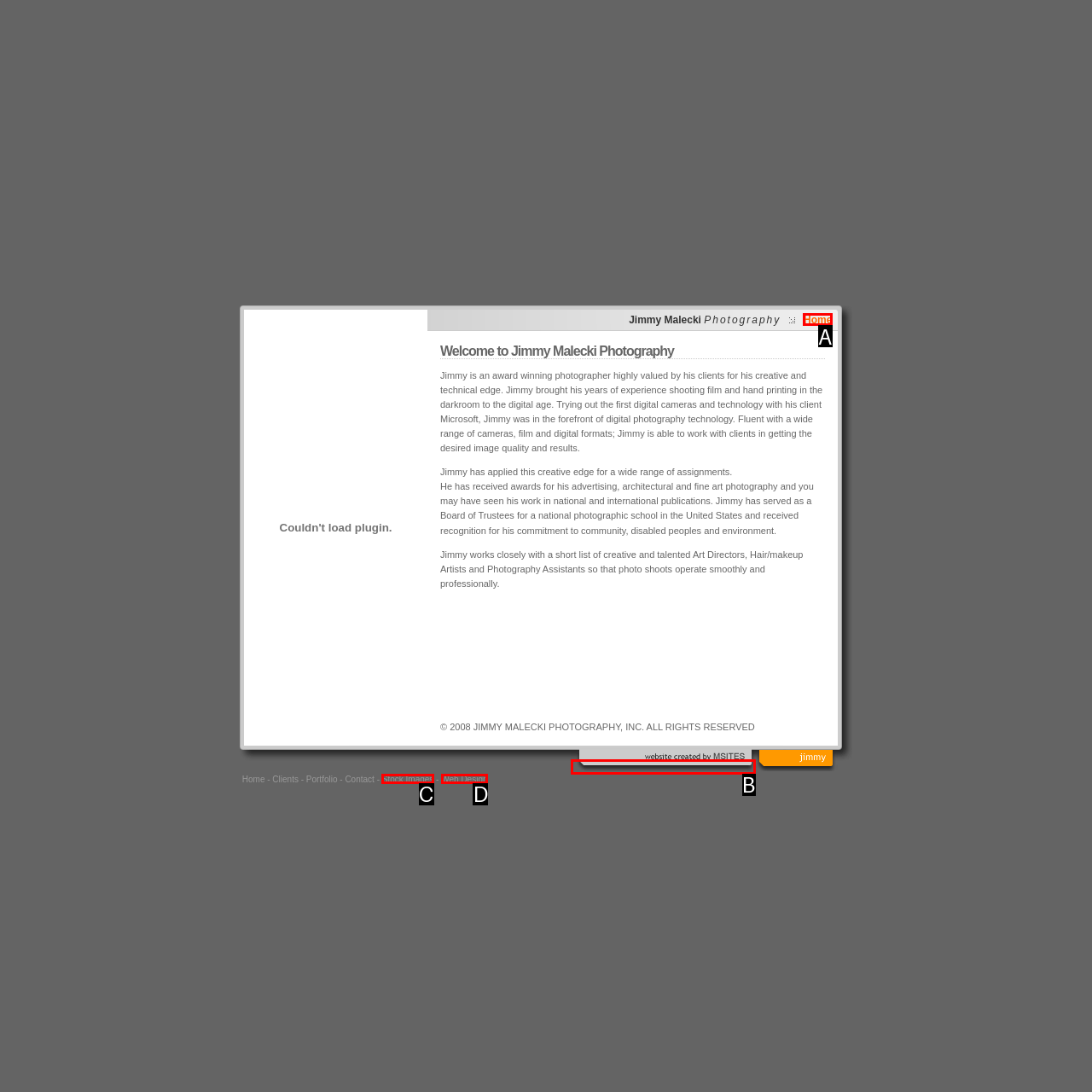Based on the description: Pet Care
Select the letter of the corresponding UI element from the choices provided.

None